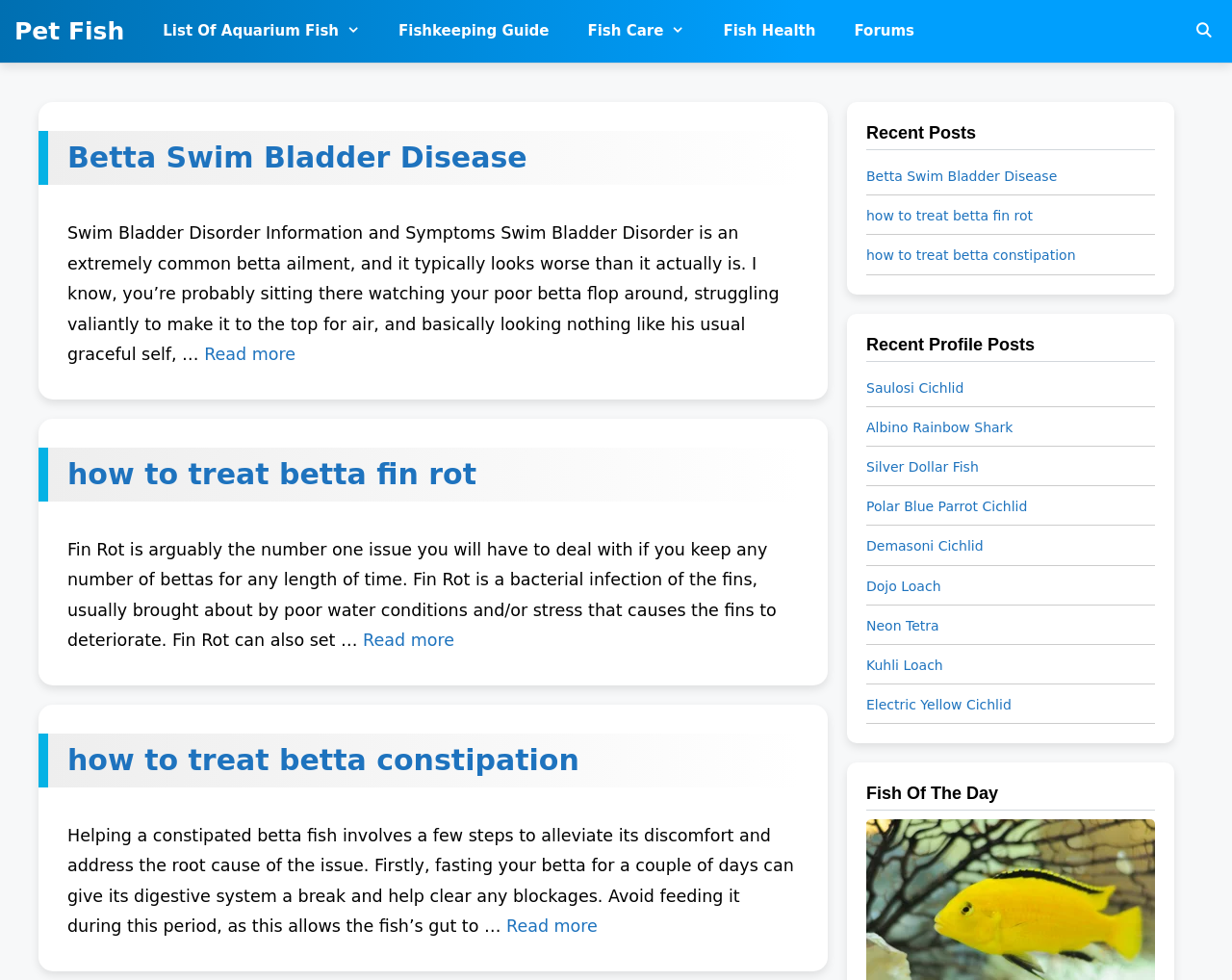Locate the bounding box coordinates of the clickable region to complete the following instruction: "Learn about the Saulosi Cichlid."

[0.703, 0.384, 0.938, 0.408]